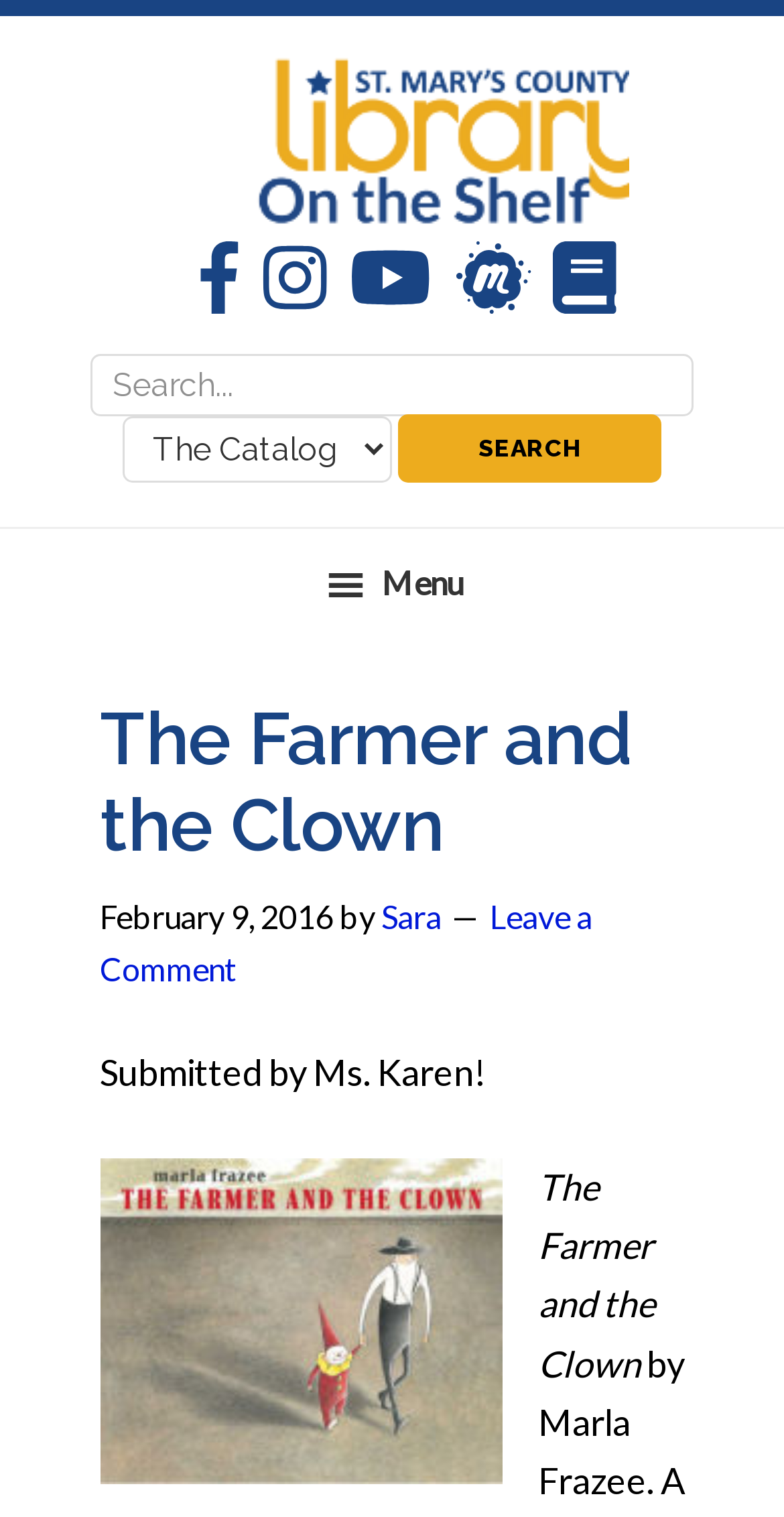What social media platforms are linked on this webpage?
Refer to the image and offer an in-depth and detailed answer to the question.

I found the social media links by looking at the section with icons and text labels, which include Facebook, Instagram, Youtube, and Meetup.